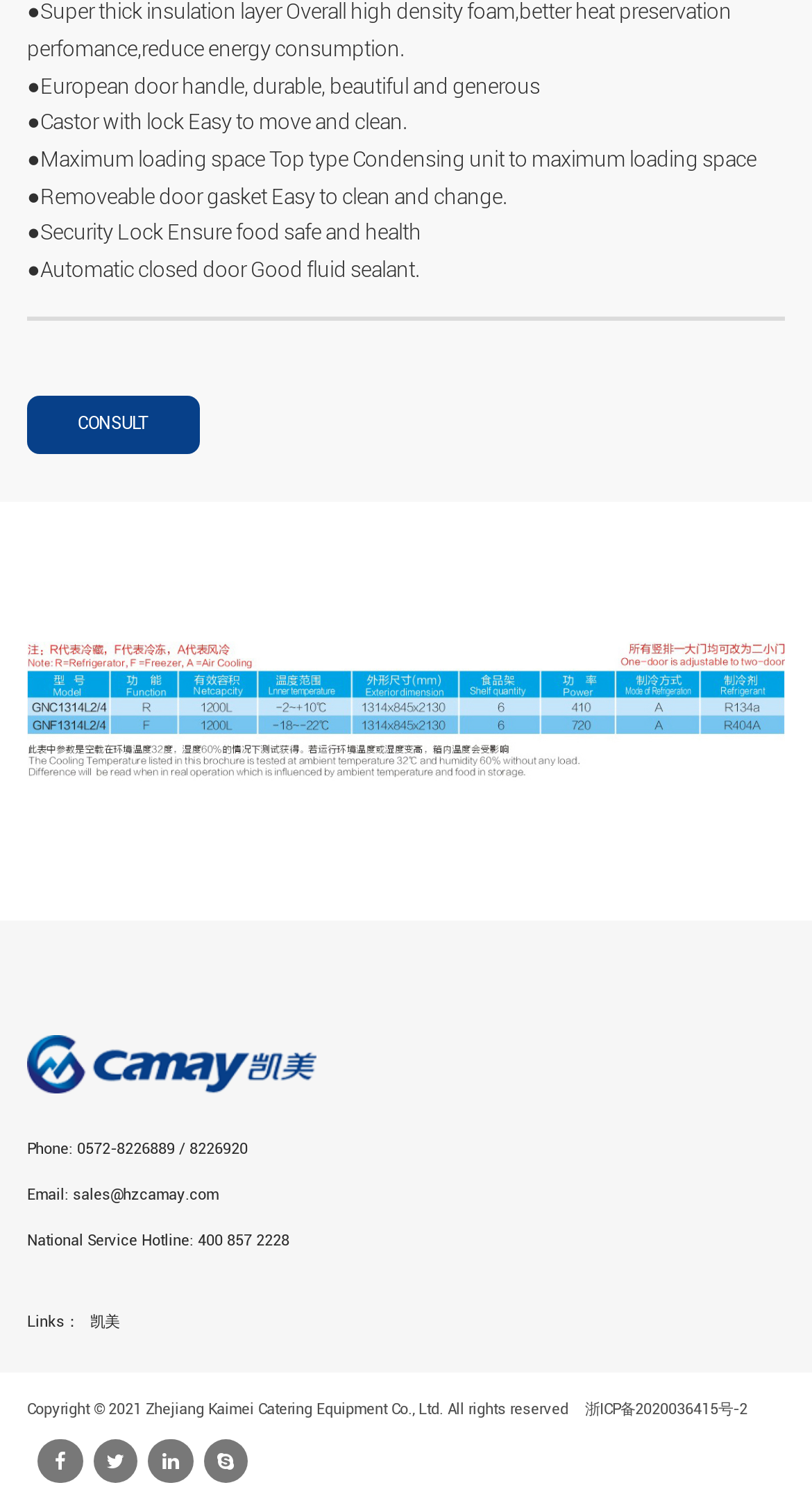With reference to the screenshot, provide a detailed response to the question below:
How many social media links are there at the bottom of the webpage?

At the bottom of the webpage, there are four social media links, represented by icons, which are '', '', '', and ''.